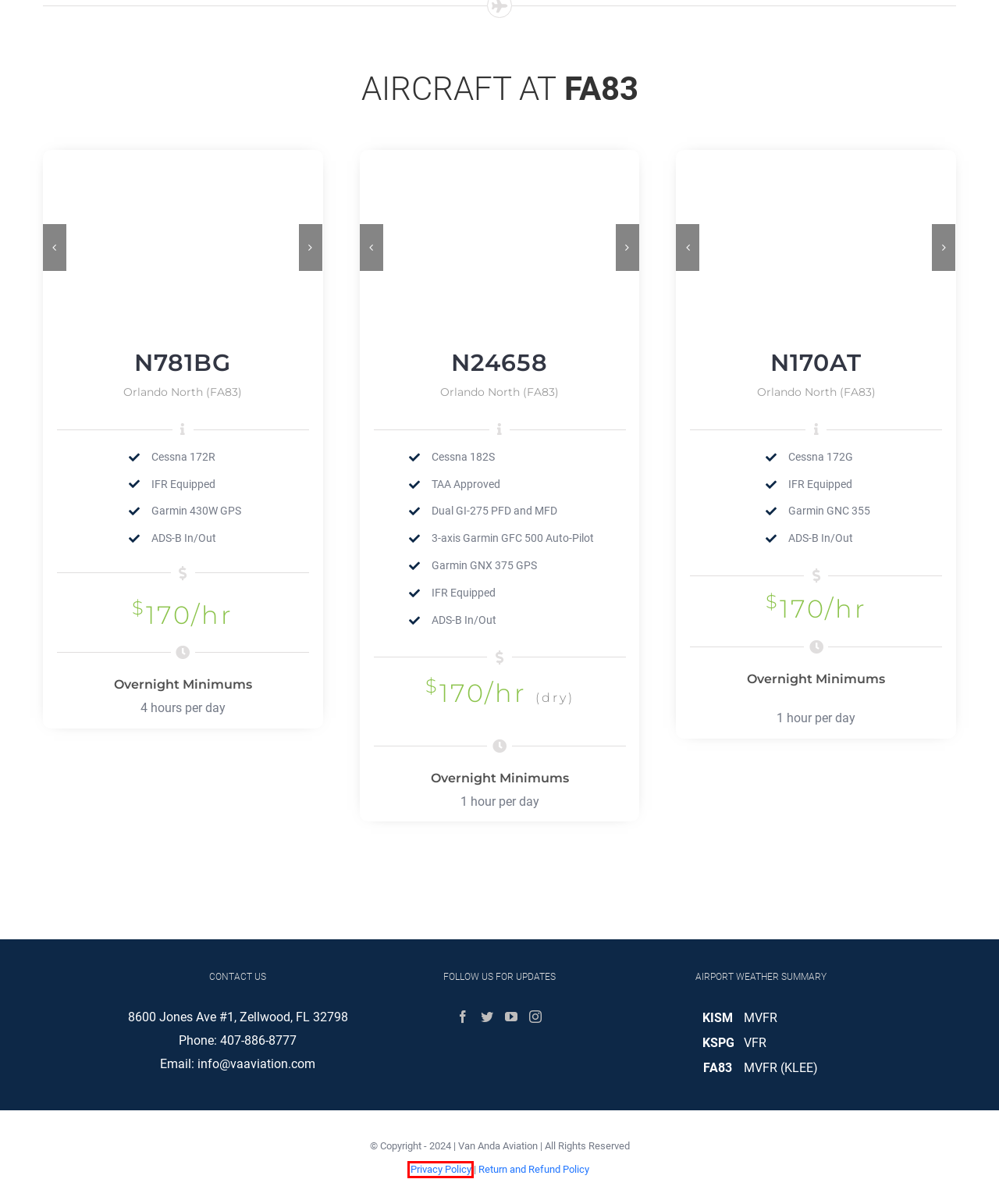You have a screenshot of a webpage with a red rectangle bounding box. Identify the best webpage description that corresponds to the new webpage after clicking the element within the red bounding box. Here are the candidates:
A. SkyVector: Flight Planning / Aeronautical Charts
B. Airports – Van Anda Aviation
C. CONTACT US – Van Anda Aviation
D. Return and Refund Policy – Van Anda Aviation
E. KSPG – Van Anda Aviation
F. ABOUT – Van Anda Aviation
G. Privacy Policy – Van Anda Aviation
H. KISM – Van Anda Aviation

G